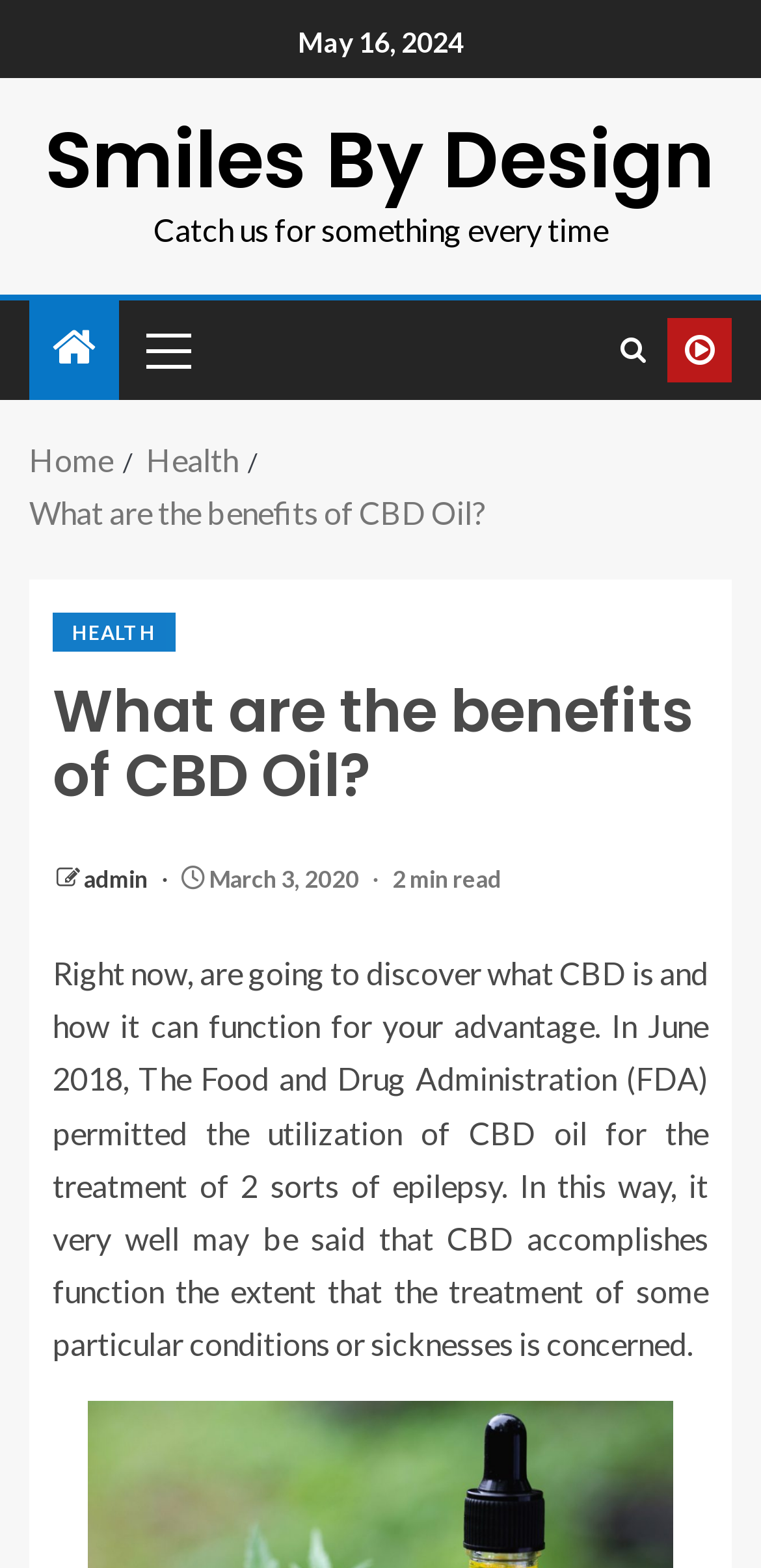Indicate the bounding box coordinates of the element that needs to be clicked to satisfy the following instruction: "View Baillie, Donald Macpherson's information". The coordinates should be four float numbers between 0 and 1, i.e., [left, top, right, bottom].

None